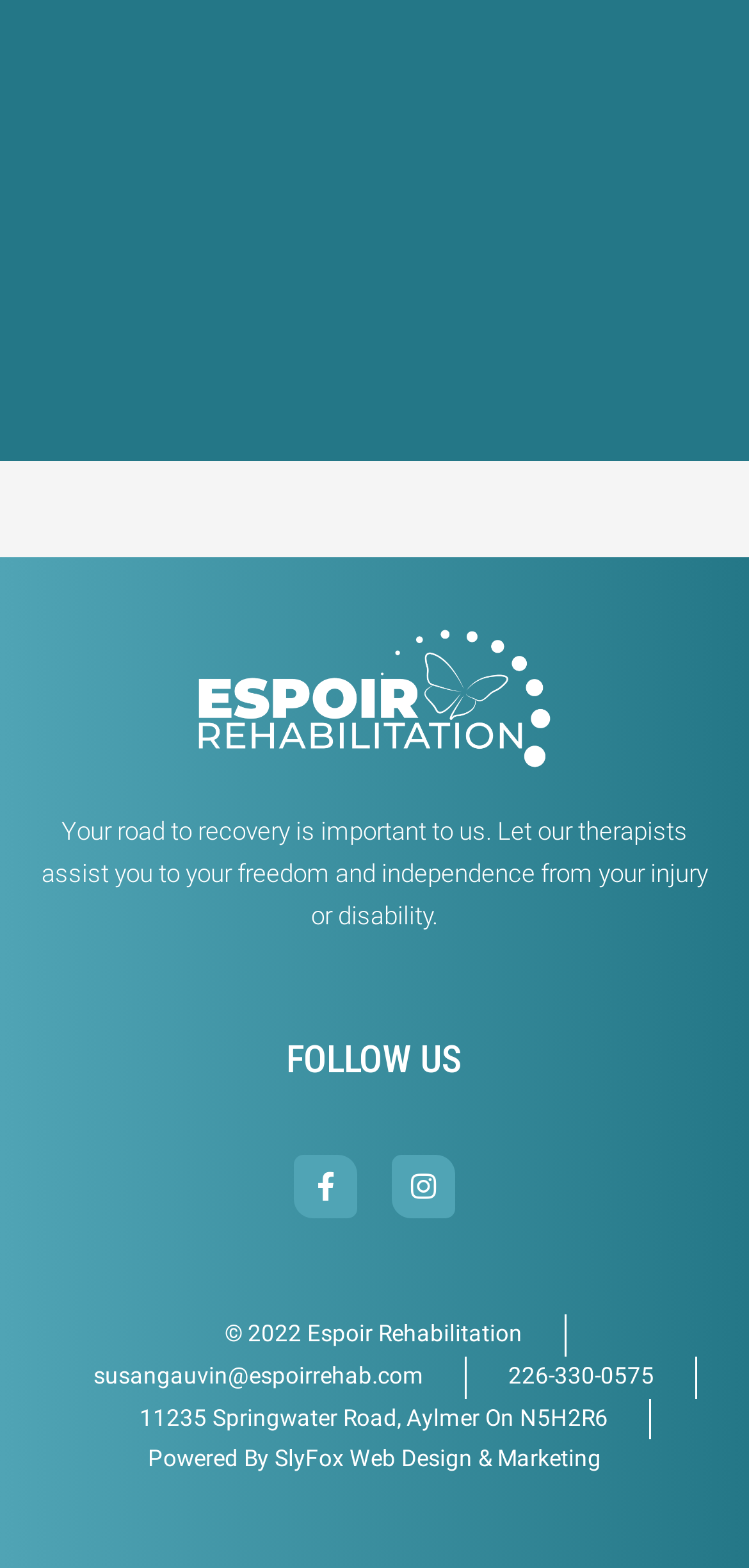What is the phone number of the rehabilitation center?
Carefully analyze the image and provide a detailed answer to the question.

The phone number of the rehabilitation center can be found at the bottom of the webpage, where it says '226-330-0575'.